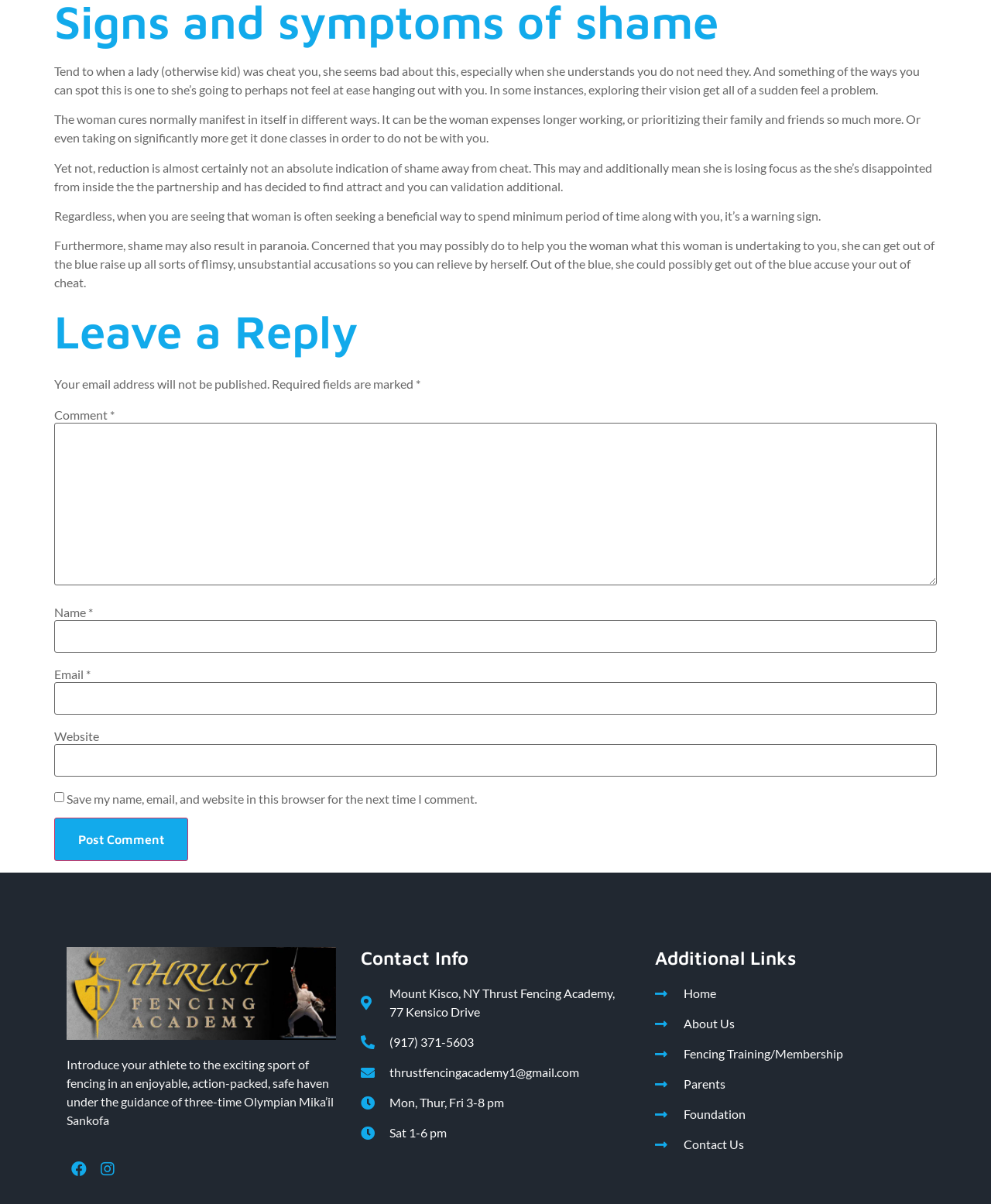Determine the bounding box coordinates of the region that needs to be clicked to achieve the task: "Leave a comment".

[0.055, 0.252, 0.945, 0.301]